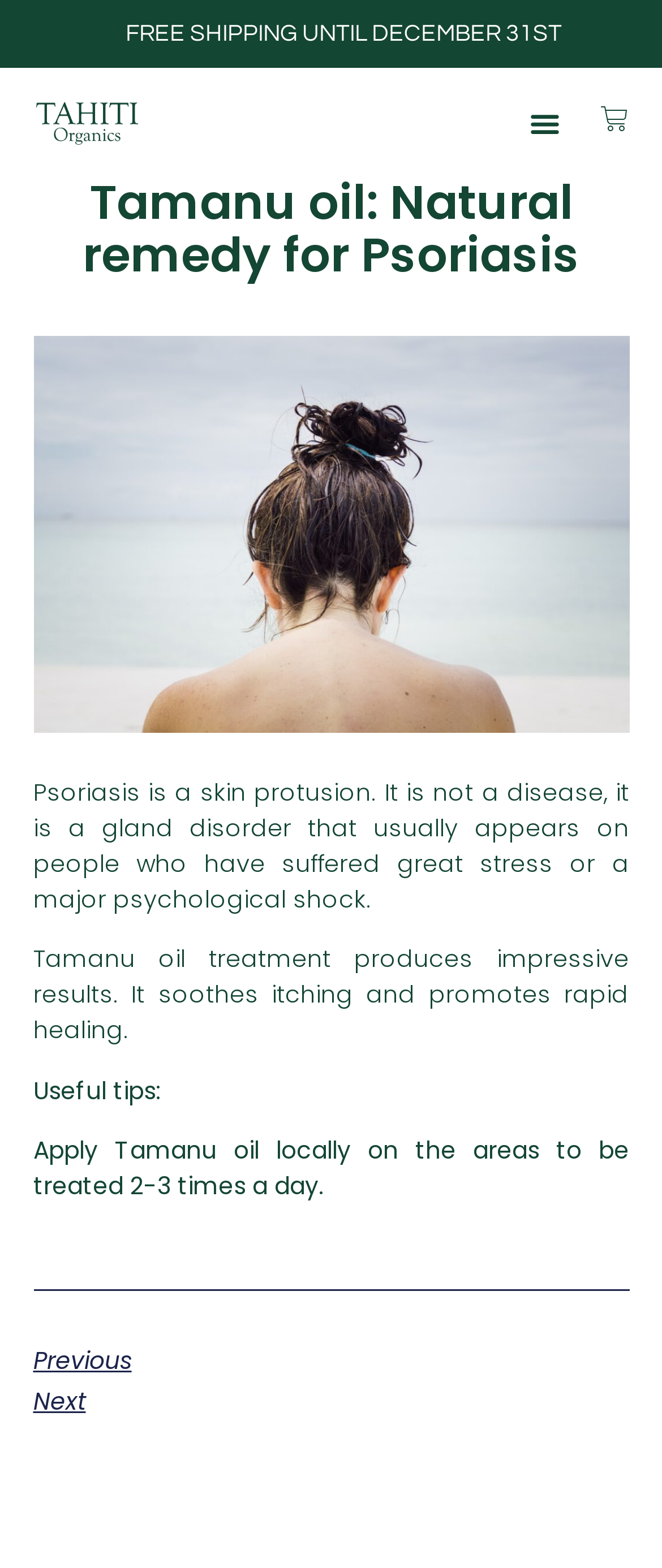What is the purpose of Tamanu oil?
Based on the image, answer the question with a single word or brief phrase.

Natural remedy for Psoriasis